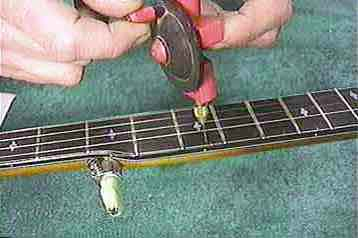Provide a brief response in the form of a single word or phrase:
What is being secured on the fretboard?

Tuner mounting screw